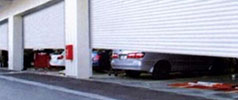Provide an in-depth description of the image.

The image depicts a parking garage featuring several cars partially visible beneath a large, white rolling shutter door. The door is slightly raised, suggesting it is in the process of opening or closing. The vehicles range in color and appear to be parked in tidy rows, hinting at a well-organized parking area. A fire alarm box, marked in red, is noticeable on the wall nearby, emphasizing the safety features in this location. The overall atmosphere conveys a blend of functionality and security, common in structures designed for both accessibility and protective measures, such as fire resistance.